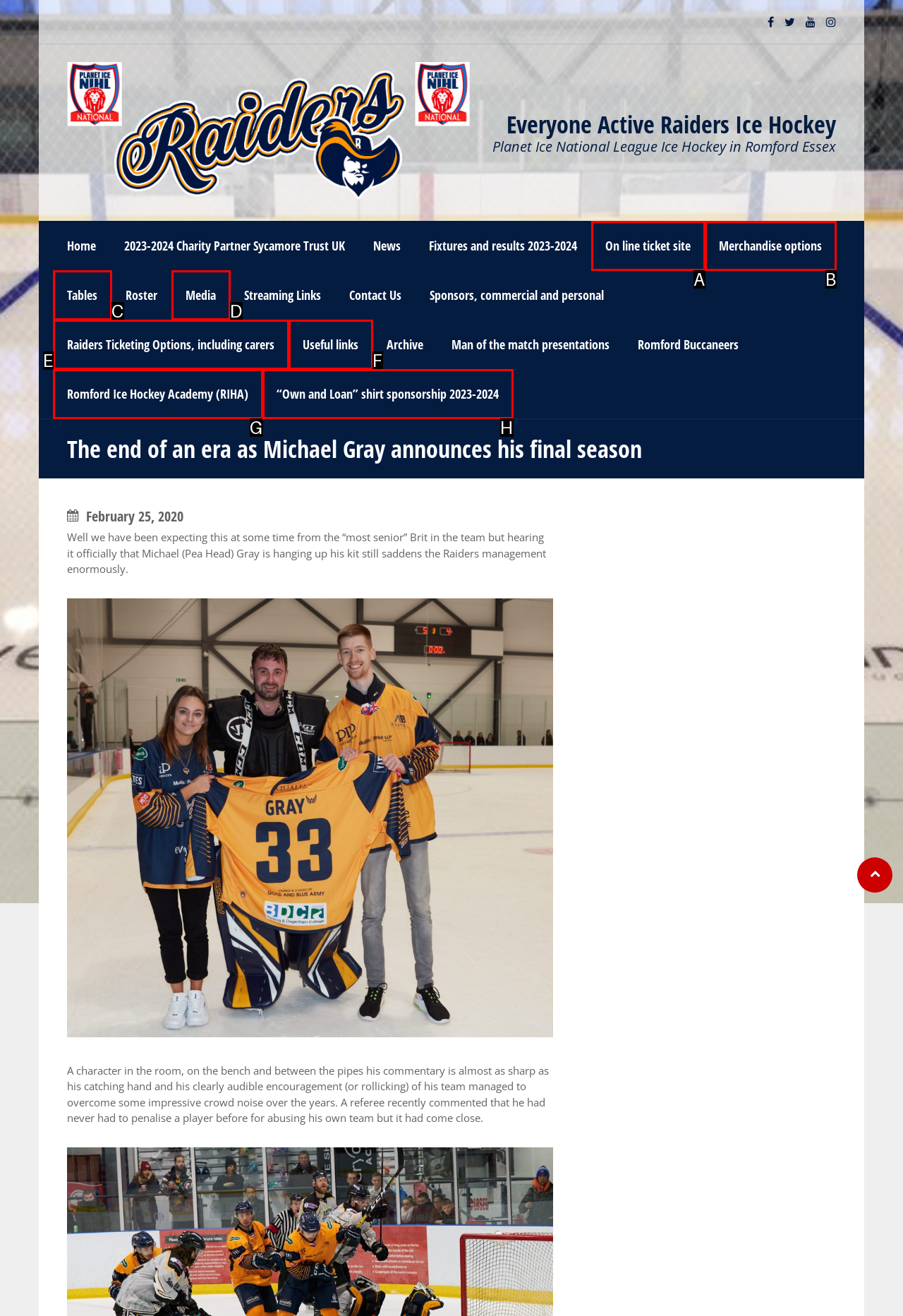Identify the UI element that best fits the description: Media
Respond with the letter representing the correct option.

D